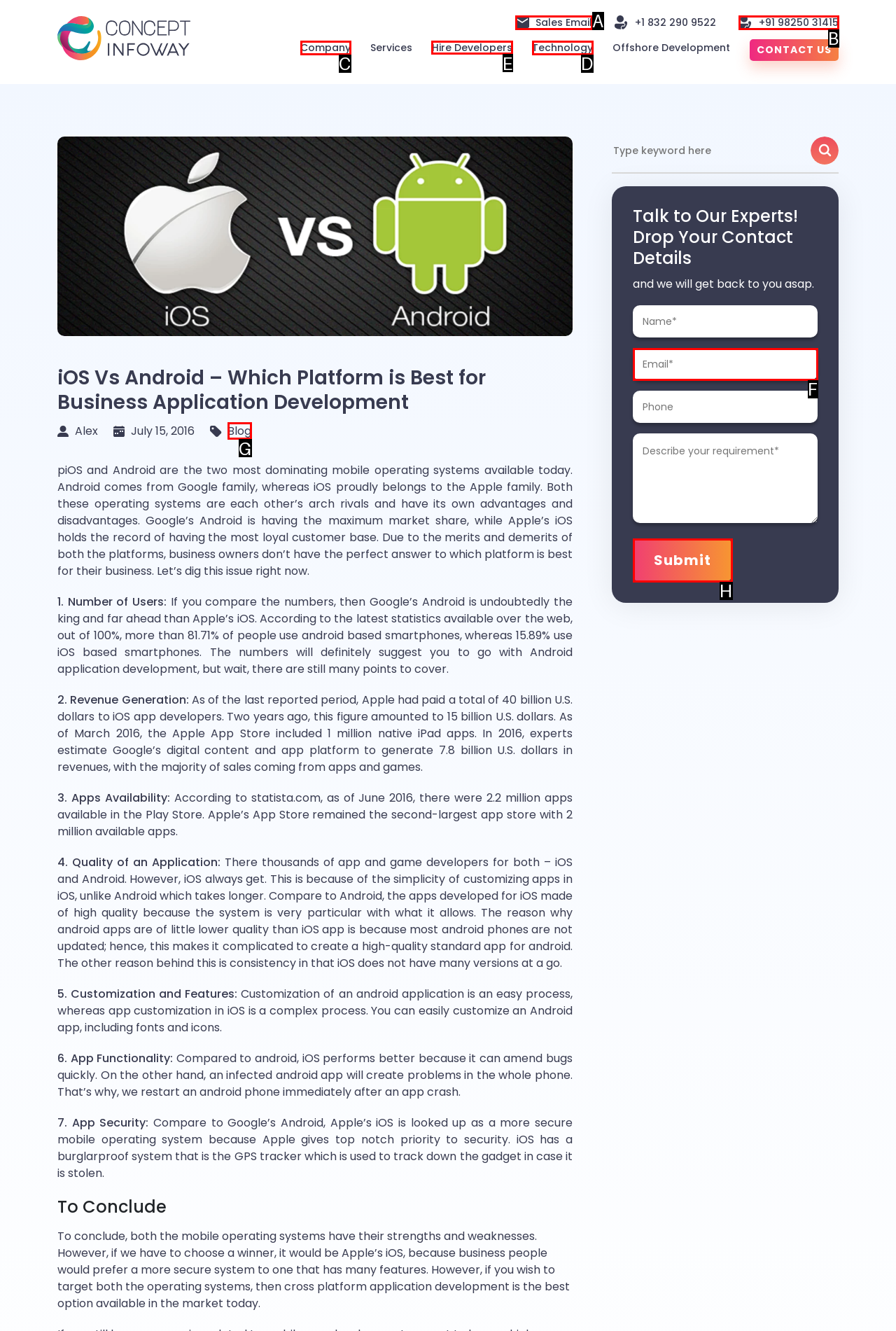To execute the task: Click the 'Hire Developers' link, which one of the highlighted HTML elements should be clicked? Answer with the option's letter from the choices provided.

E